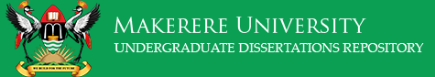Illustrate the image with a detailed caption.

The image features the vibrant logo of Makerere University, prominently displayed against a rich green background. The logo is adorned with two cranes, emblematic of resilience and strength, holding a shield that represents the academic institution's commitment to education and research. Above the shield, the university's name, "MAKERERE UNIVERSITY," is inscribed in bold white letters, emphasizing its prominence in higher education. Below this, the phrase "UNDERGRADUATE DISSERTATIONS REPOSITORY" indicates the focus of the section, highlighting its role in providing access to undergraduate research work and promoting academic scholarship among students. The overall design conveys a sense of heritage and purpose, reflecting the university's esteemed position in academia.